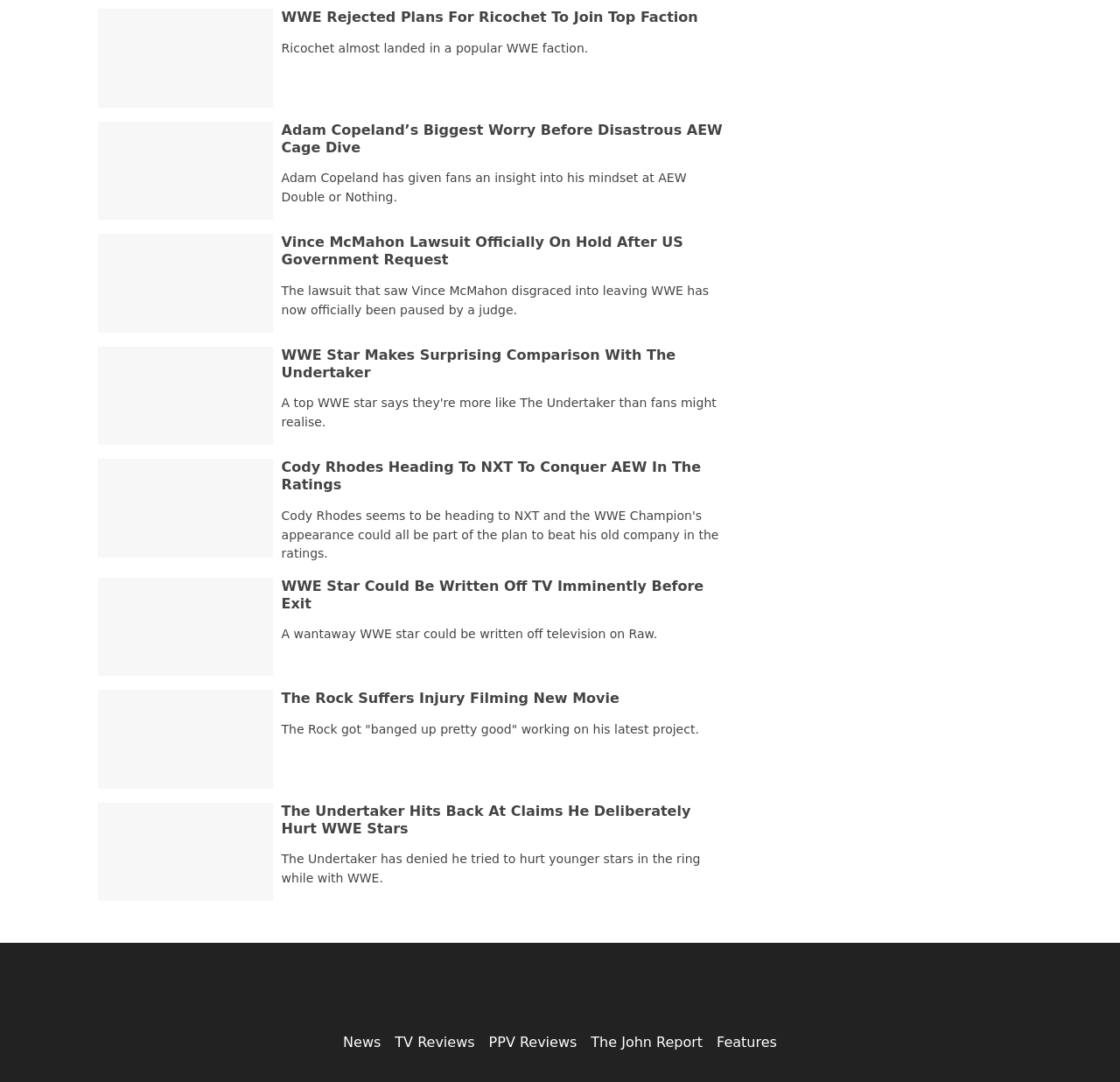Is Cody Rhodes mentioned in the webpage?
Give a one-word or short phrase answer based on the image.

Yes